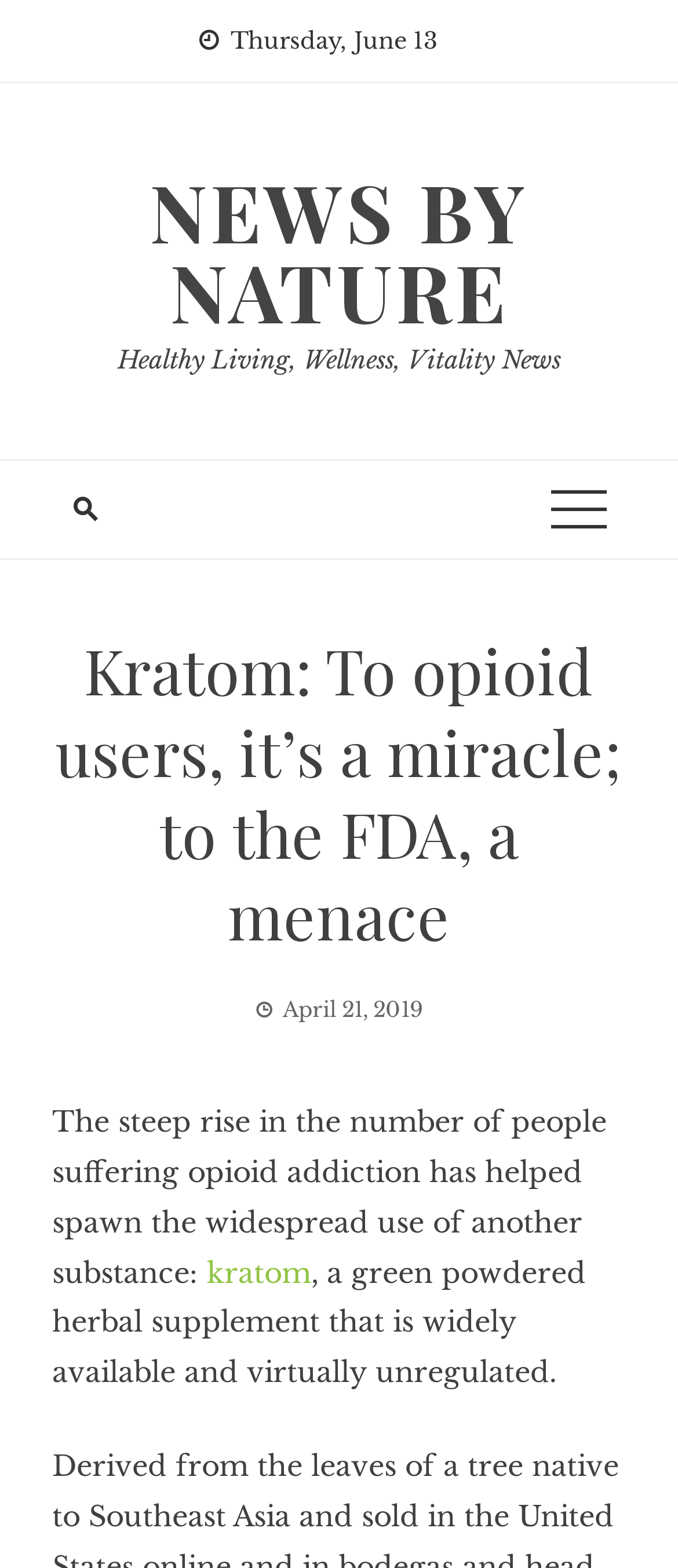Please respond to the question with a concise word or phrase:
What is the description of the substance kratom?

a green powdered herbal supplement